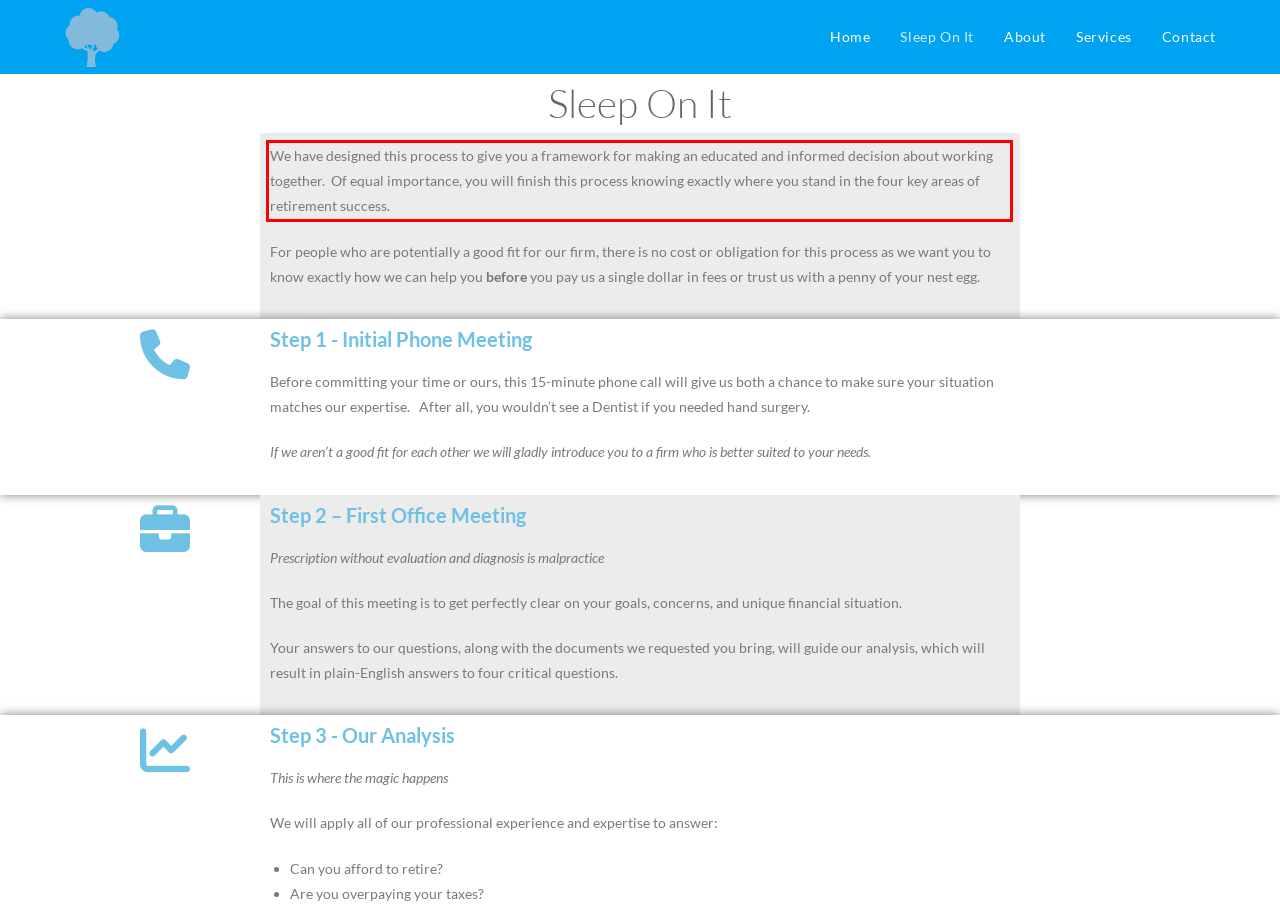You are given a screenshot with a red rectangle. Identify and extract the text within this red bounding box using OCR.

We have designed this process to give you a framework for making an educated and informed decision about working together. Of equal importance, you will finish this process knowing exactly where you stand in the four key areas of retirement success.